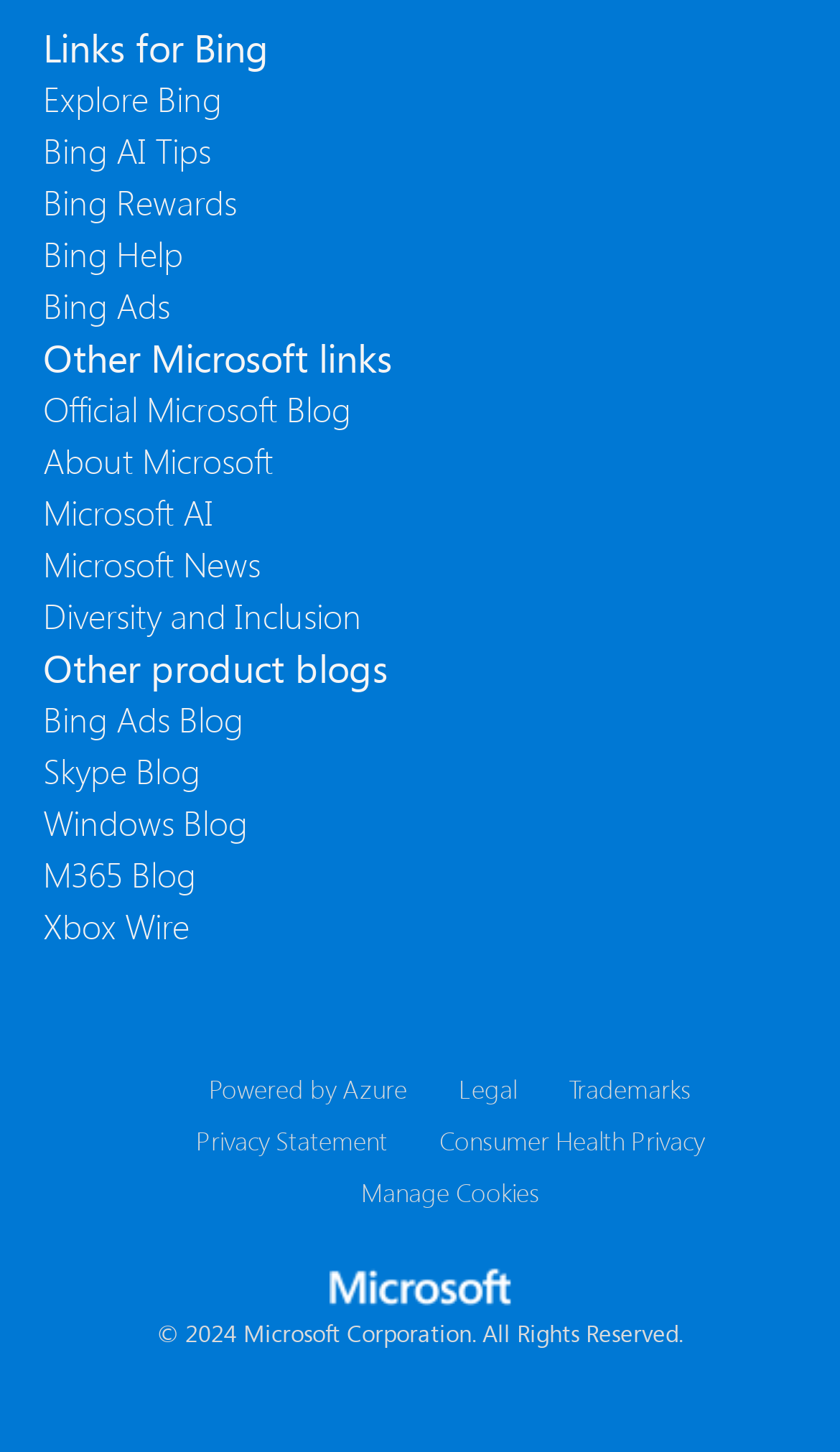Identify the bounding box coordinates for the UI element that matches this description: "Investor Login".

None